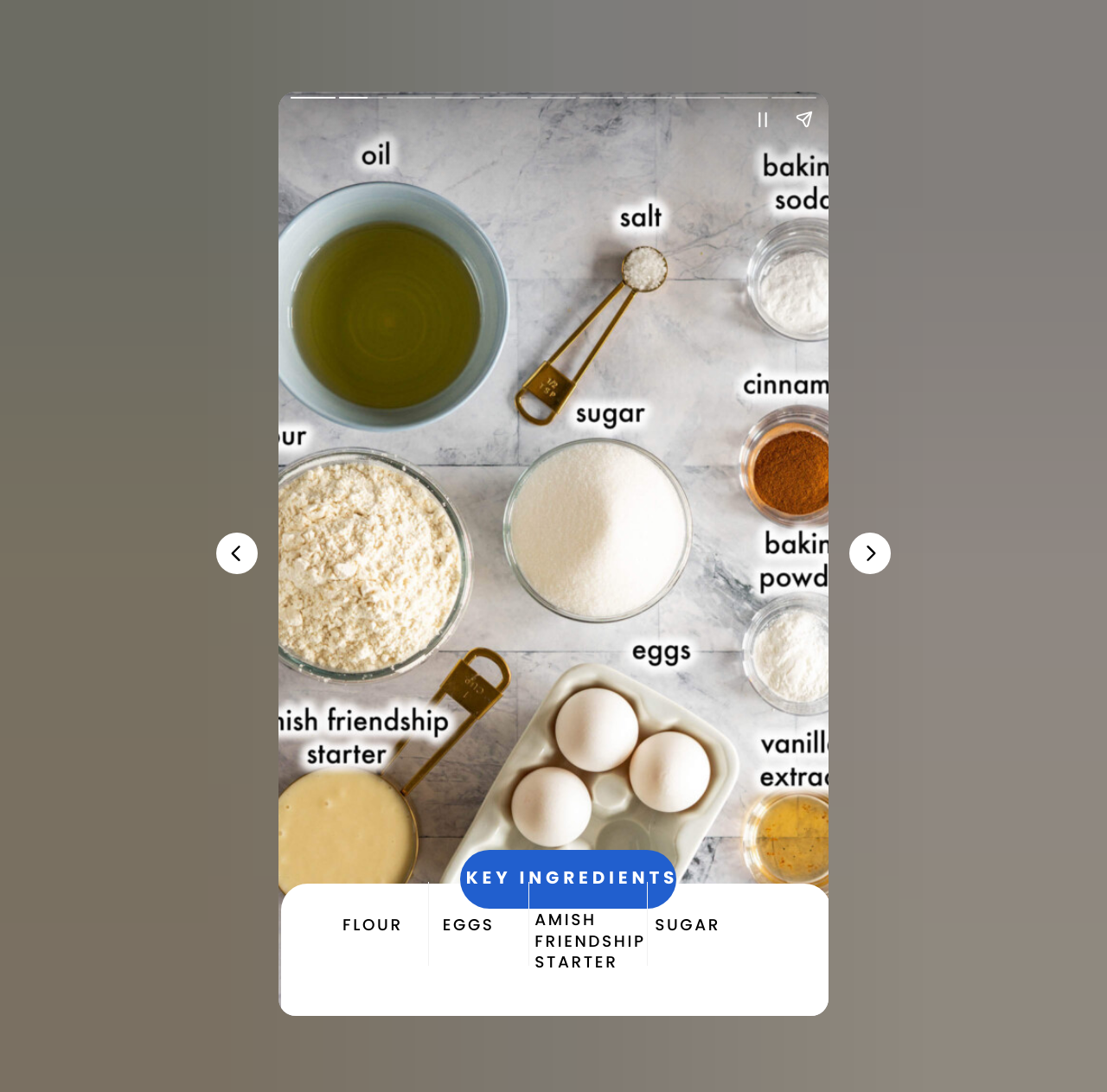What can I do with the story?
From the screenshot, provide a brief answer in one word or phrase.

Pause or Share